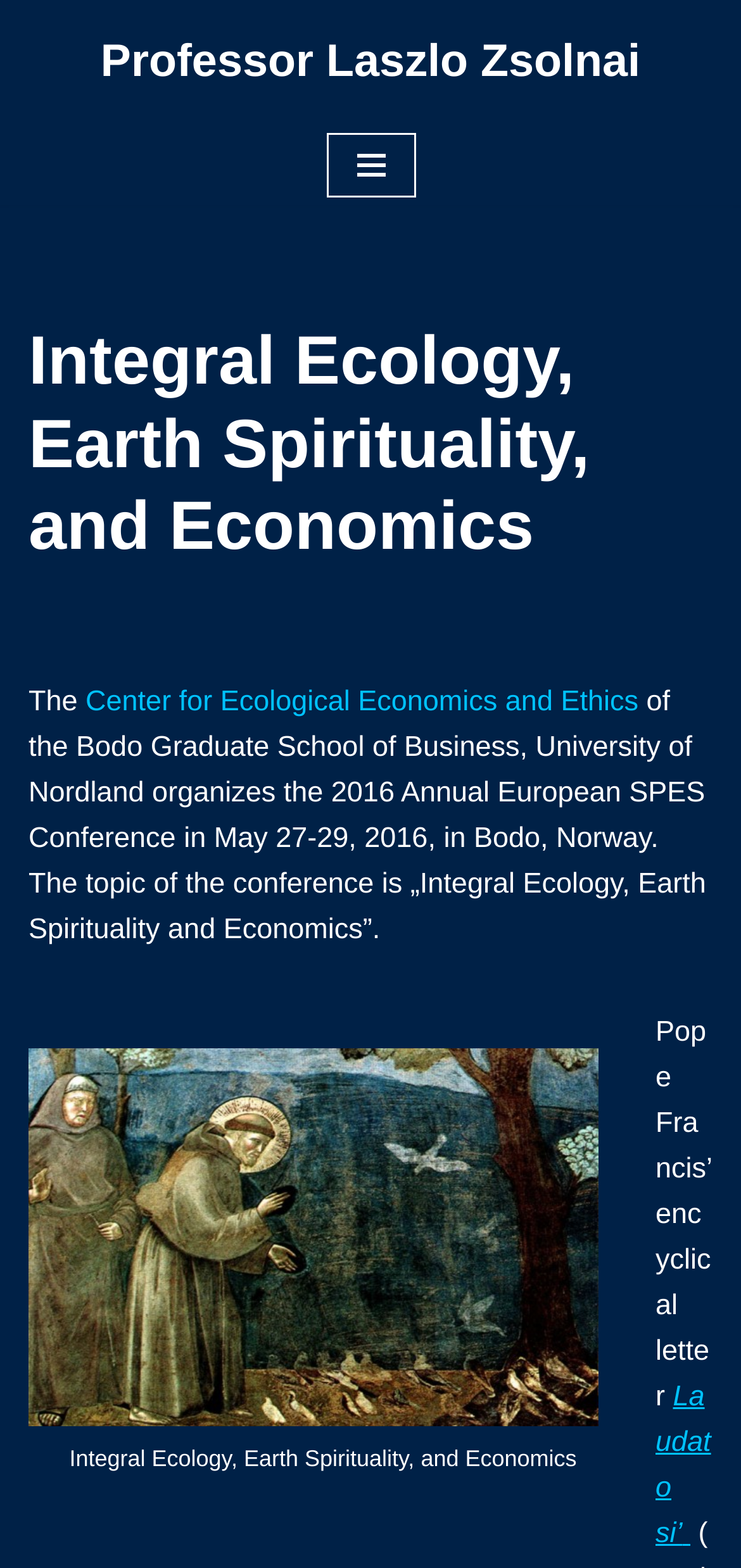Generate a comprehensive caption for the webpage you are viewing.

The webpage is about Professor Laszlo Zsolnai, focusing on integral ecology, earth spirituality, and economics. At the top left, there is a "Skip to content" link. Next to it, on the top center, is a link to the professor's name. A "Navigation Menu" button is located on the top right.

Below the navigation menu, a heading with the title "Integral Ecology, Earth Spirituality, and Economics" is prominently displayed. Following this heading, there is a brief introduction that starts with the phrase "The" and continues to describe the Center for Ecological Economics and Ethics, which is a link. The introduction also mentions the 2016 Annual European SPES Conference, its topic, and its location.

On the right side of the introduction, there is an image related to integral ecology, earth spirituality, and economics. Below the image, there is a text that mentions Pope Francis' encyclical letter, followed by a link to "Laudato si’".